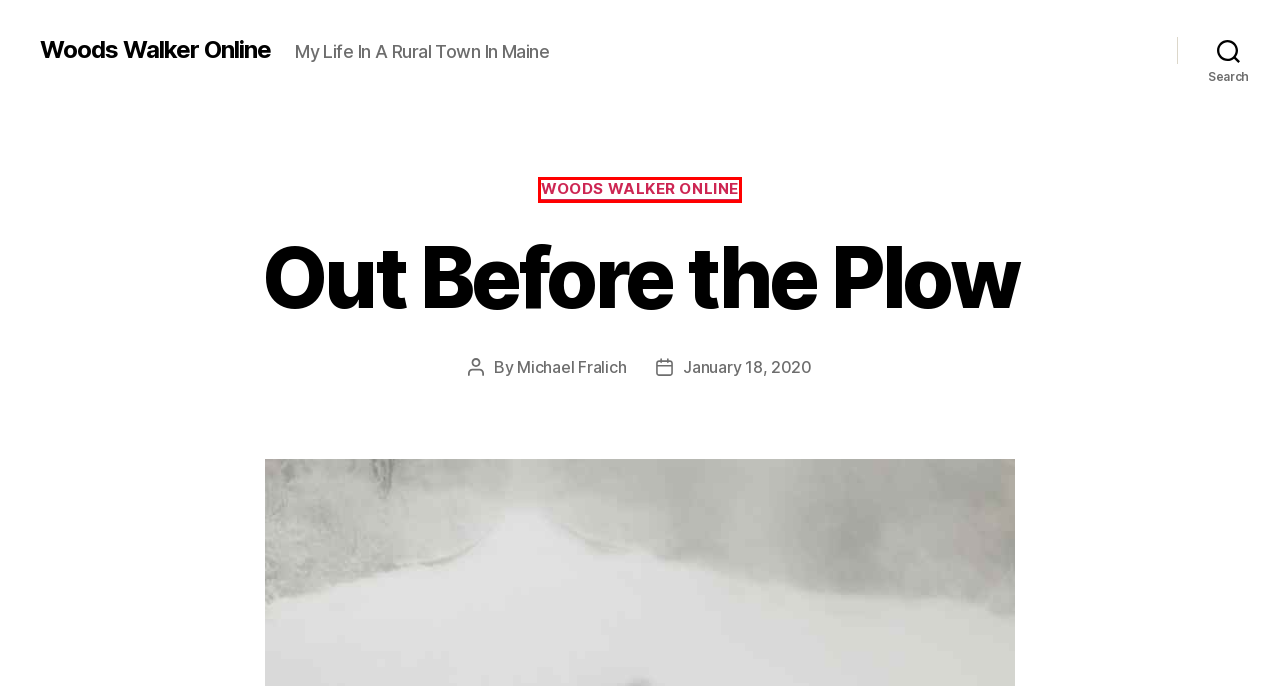Review the screenshot of a webpage containing a red bounding box around an element. Select the description that best matches the new webpage after clicking the highlighted element. The options are:
A. Morning Sounds from Cyra’s Back – Woods Walker Online
B. Walking with the Dead – Woods Walker Online
C. Michael Fralich – Woods Walker Online
D. Sabbathday Lake Paddle – Woods Walker Online
E. Woods Walker Online – My Life In A Rural Town In Maine
F. Blog Tool, Publishing Platform, and CMS – WordPress.org
G. Woods Walker Online – Woods Walker Online
H. Intervale Preserve Walk  – Woods Walker Online

G